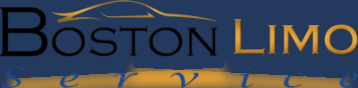Describe every aspect of the image in detail.

The image features the logo of "Boston Limo Service," prominently displaying the brand name in elegant typography. The design showcases "Boston" in bold, black letters, emphasizing the geographic identity of the service, while "Limo" is accentuated in a striking, golden hue, conveying luxury and premium quality. Below, "Service" is rendered in a sleek, flowing script, reinforcing the company's commitment to providing a sophisticated transportation experience. This logo likely reflects the company's offerings, which include car services from Boston to popular destinations like Woods Hole, MA, promising clients a relaxing and stress-free travel experience with professional drivers. The overall aesthetic of the logo communicates trustworthiness and high standards, appealing to travelers looking for reliable transportation options.